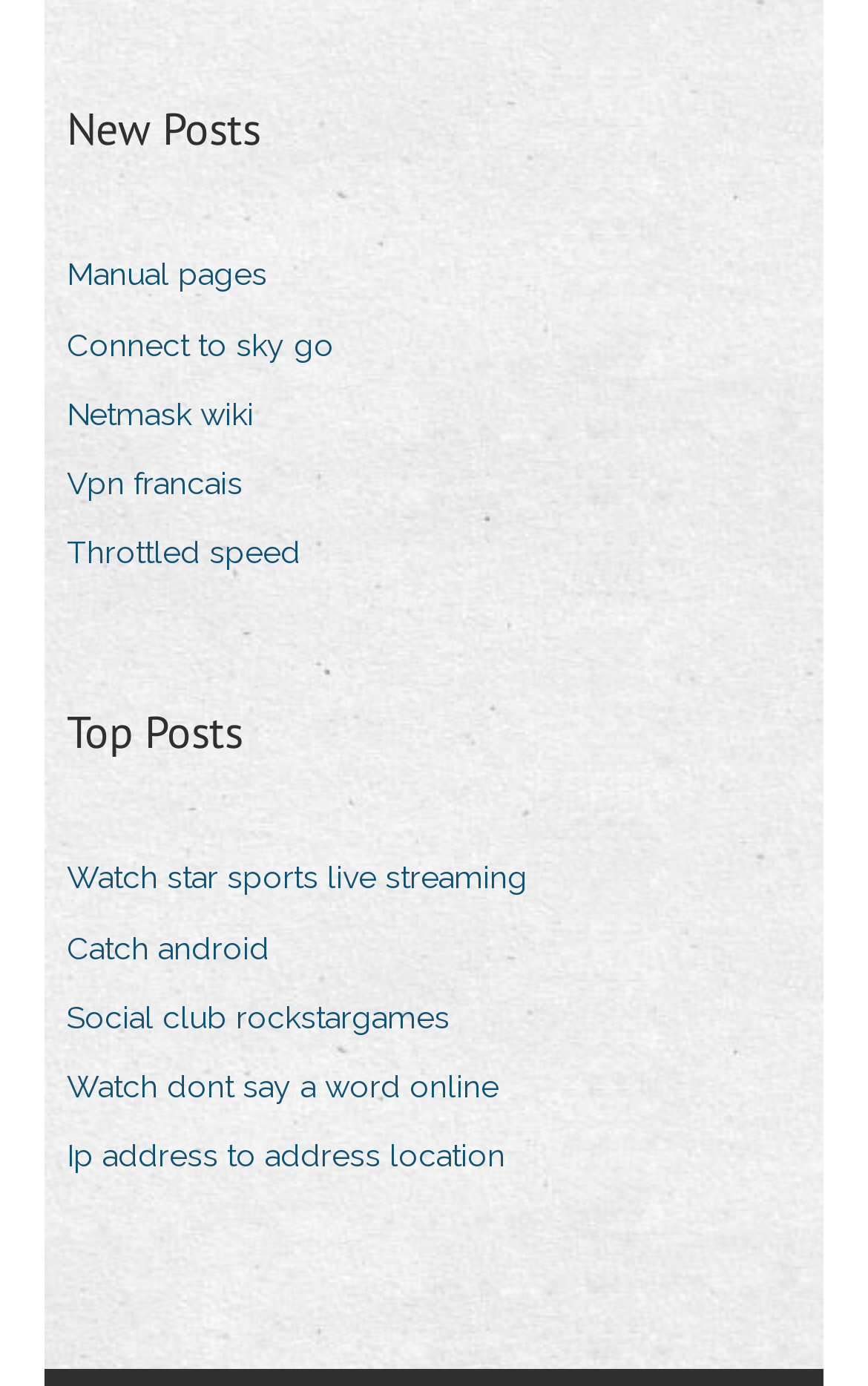Please provide the bounding box coordinates in the format (top-left x, top-left y, bottom-right x, bottom-right y). Remember, all values are floating point numbers between 0 and 1. What is the bounding box coordinate of the region described as: Throttled speed

[0.077, 0.378, 0.385, 0.421]